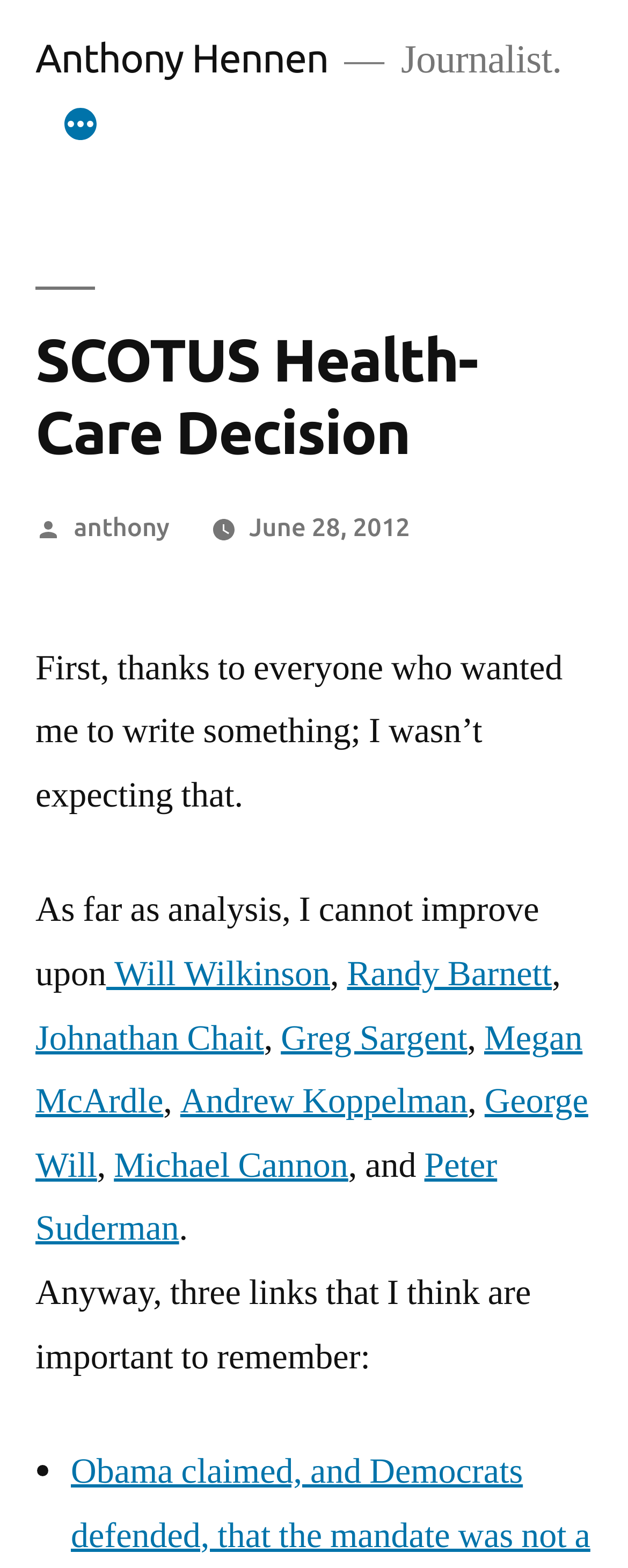Provide a short, one-word or phrase answer to the question below:
What is the topic of the article?

SCOTUS Health-Care Decision